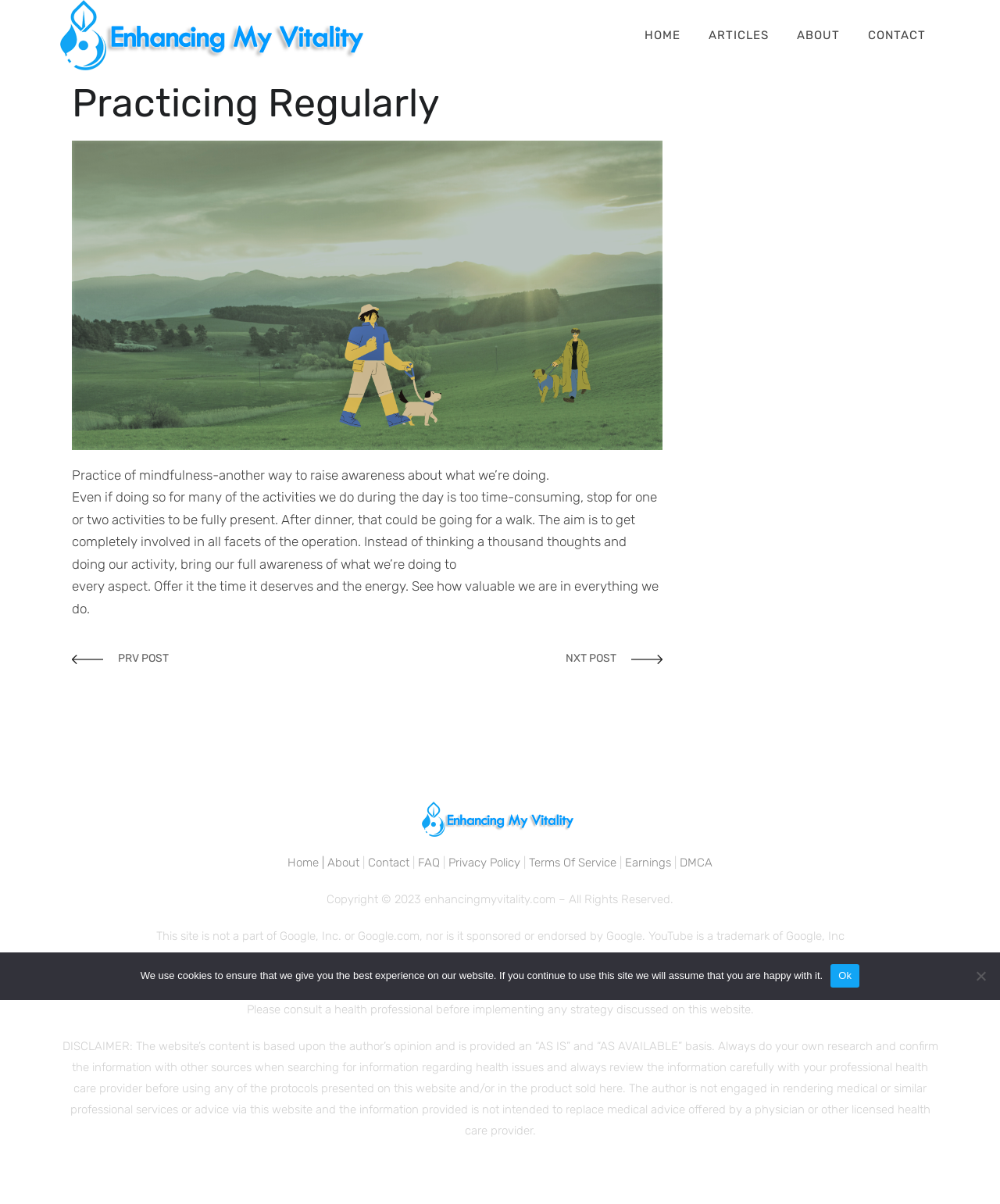Determine the bounding box coordinates for the UI element described. Format the coordinates as (top-left x, top-left y, bottom-right x, bottom-right y) and ensure all values are between 0 and 1. Element description: PRV POST

[0.118, 0.543, 0.355, 0.552]